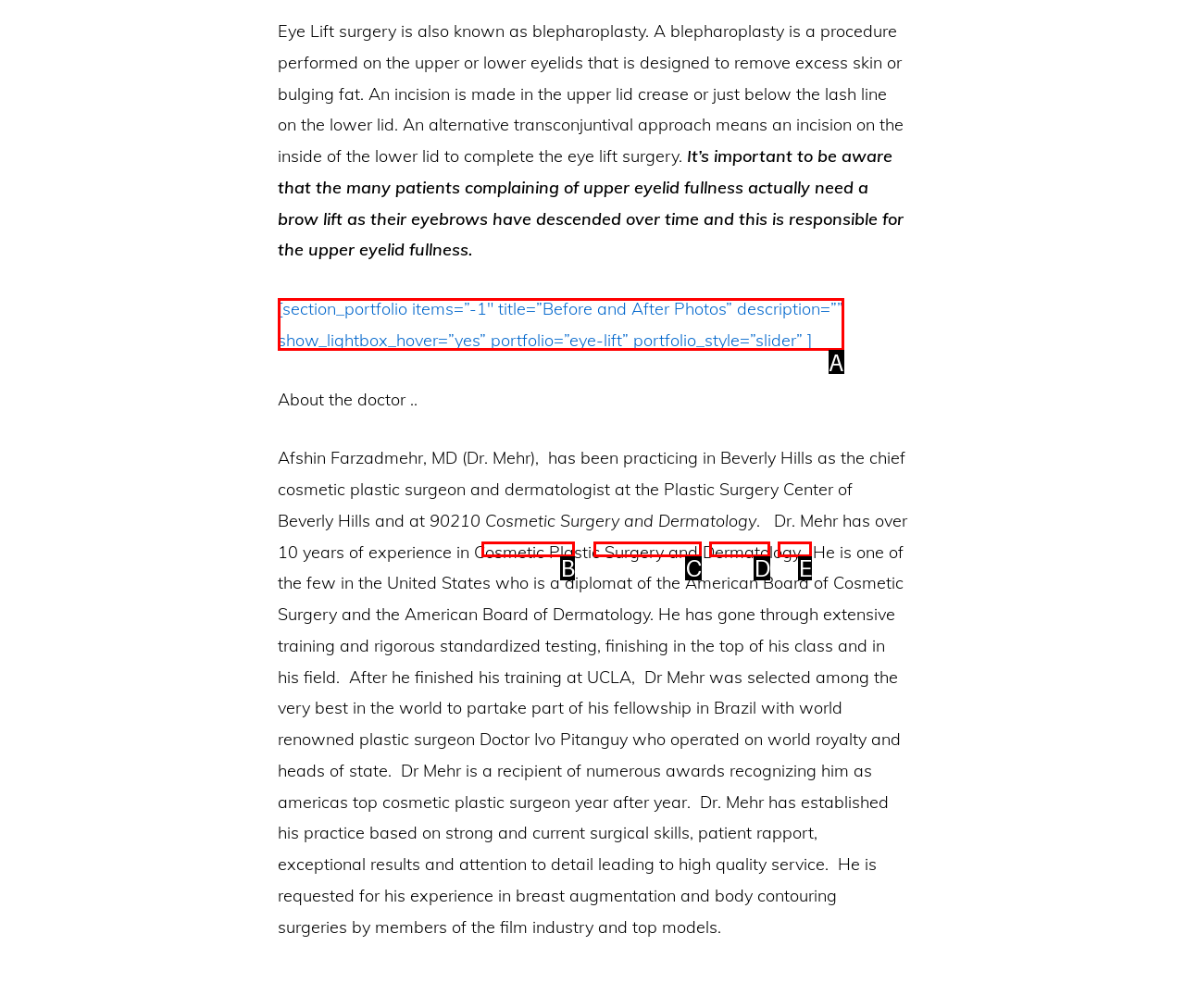Determine which option aligns with the description: Log in. Provide the letter of the chosen option directly.

E